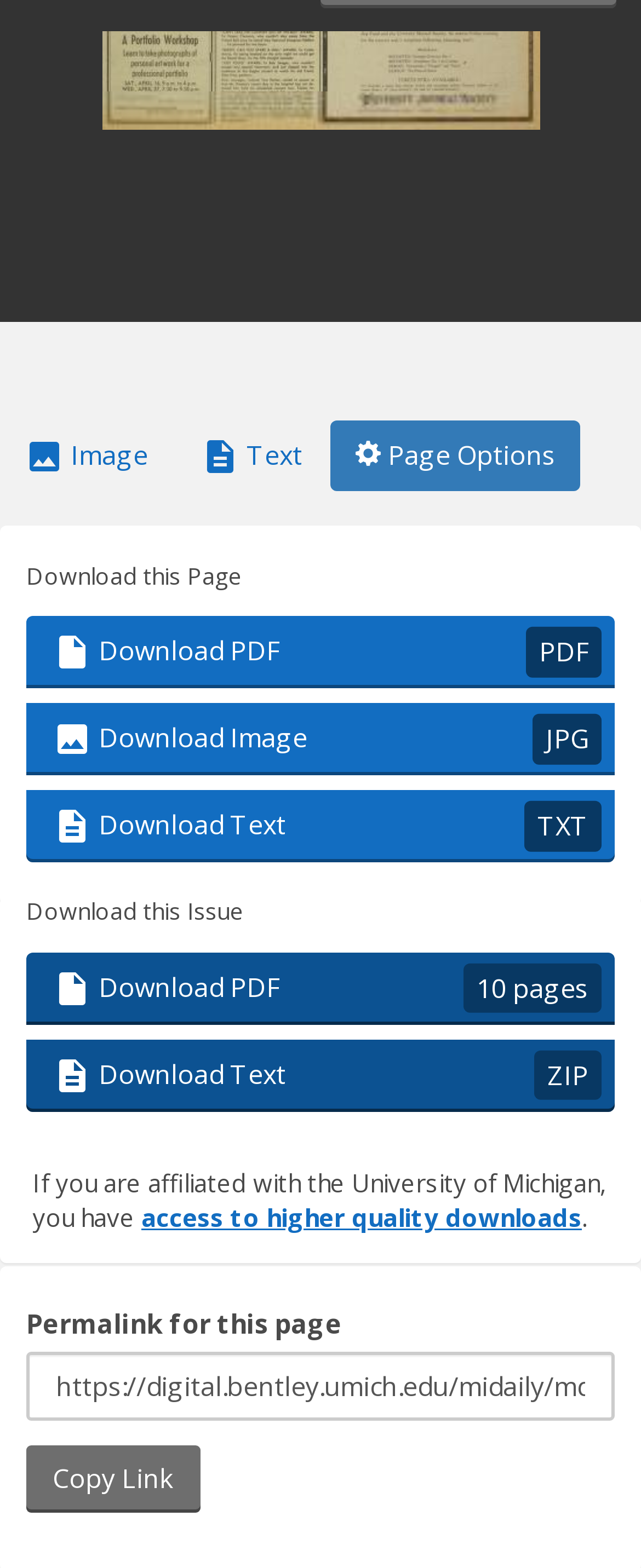Look at the image and answer the question in detail:
How many pages are in the downloadable PDF for this issue?

The downloadable PDF for this issue contains 10 pages, as indicated by the 'Download PDF 10 pages' link.